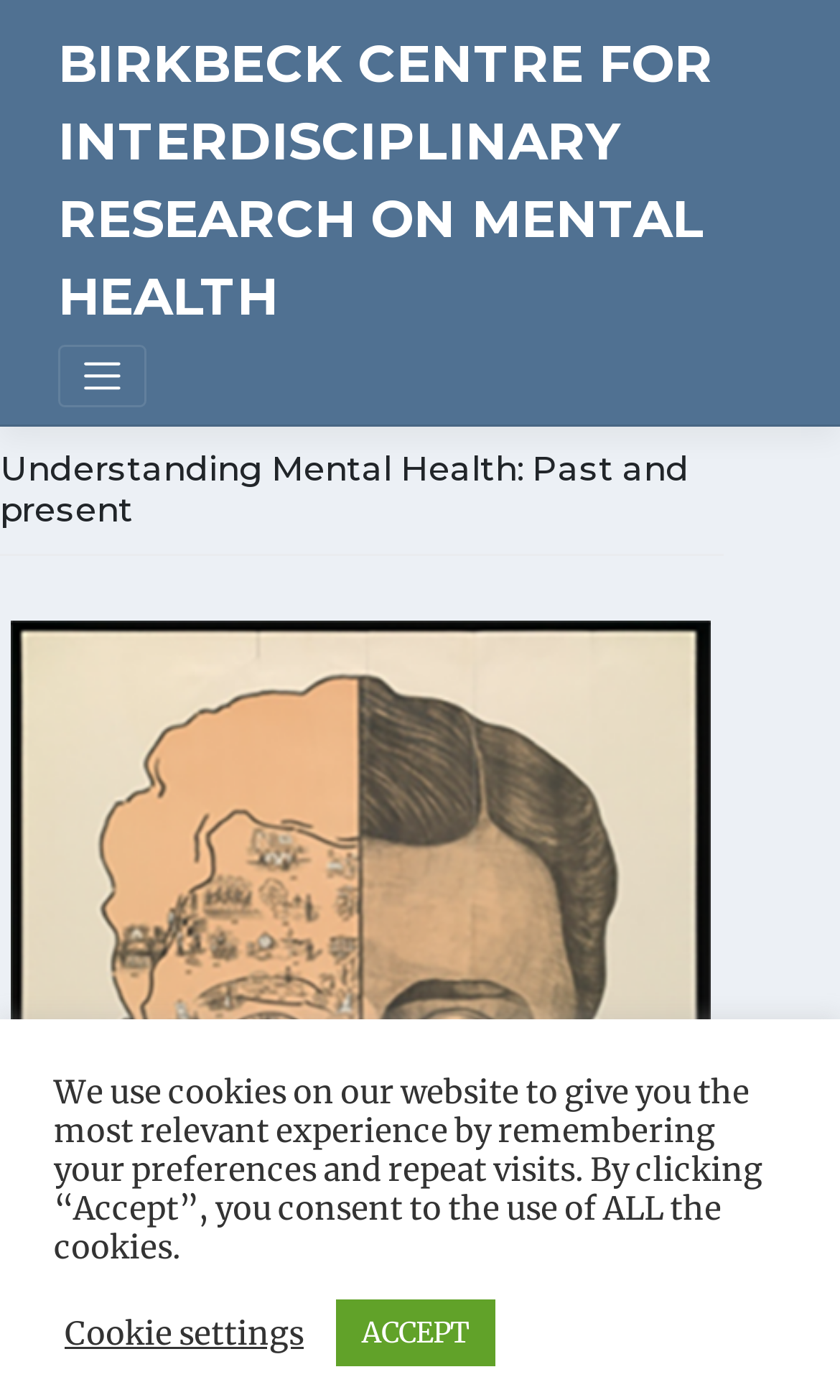What is the name of the centre?
Please give a detailed and elaborate answer to the question based on the image.

The name of the centre can be inferred from the link at the top of the webpage, which reads 'BIRKBECK CENTRE FOR INTERDISCIPLINARY RESEARCH ON MENTAL HEALTH'.